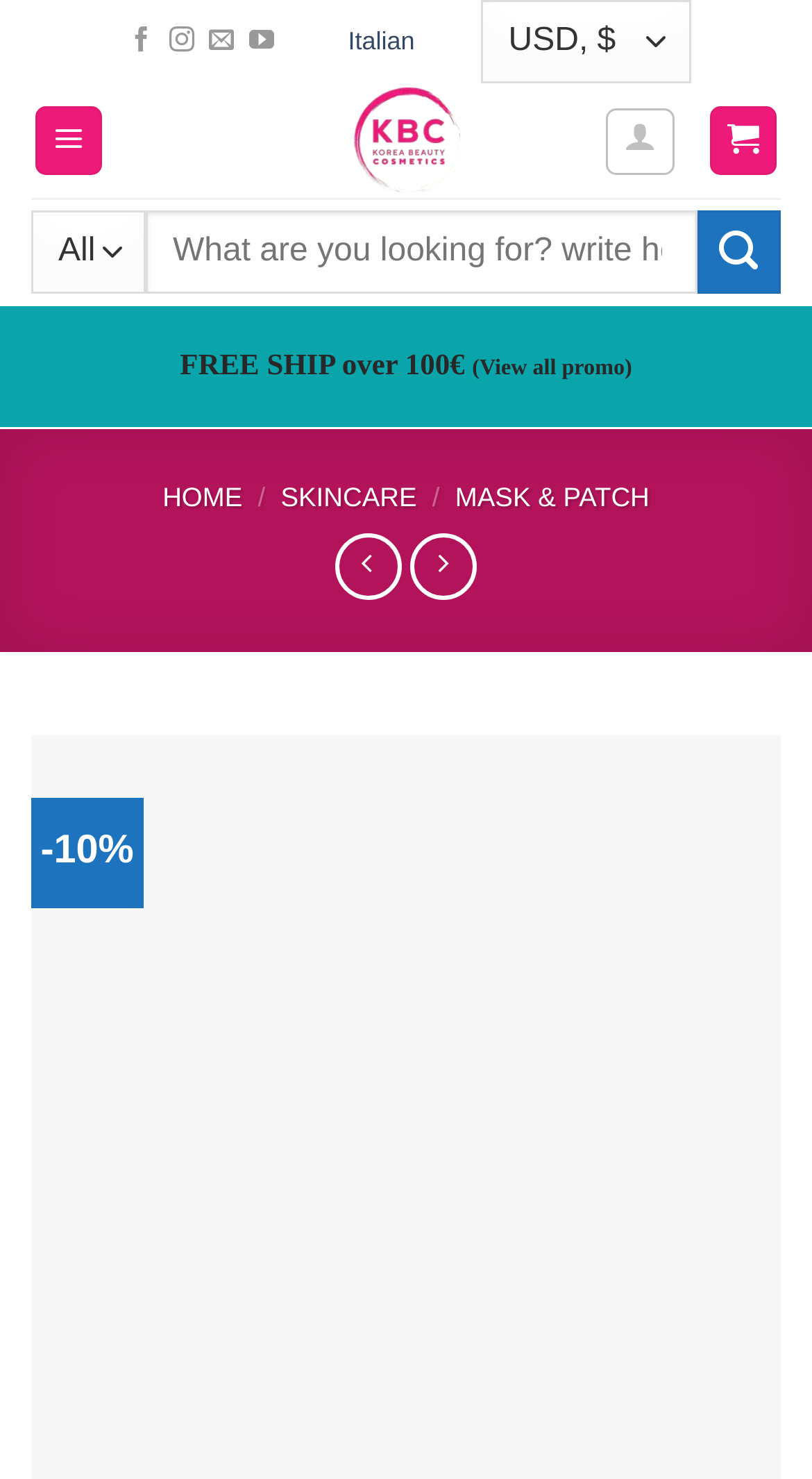Deliver a detailed narrative of the webpage's visual and textual elements.

This webpage is about Dr. JARt's Dermask Water Jet Soothing Hydra Solution Mask, a Korean face mask product. At the top left, there are four social media links to follow the brand on Facebook, Instagram, YouTube, and to send an email. Next to these links, there is a language selection combobox with an option for Italian. 

On the top right, there is a logo of Korea Beauty Cosmetics, accompanied by an image. Below the logo, there is a main menu link and two icons for shopping cart and user account. 

In the middle of the page, there is a search bar with a combobox, a search text field, and a submit button. The search bar is accompanied by a promotional message "FREE SHIP over 100€ (View all promo)". 

Below the search bar, there are navigation links to the homepage, skincare, and mask & patch categories. There are also two icons for wishlist and shopping cart. 

Further down, there is a table layout with a discount message "-10%". At the bottom of the page, there is a large link that spans the entire width of the page.